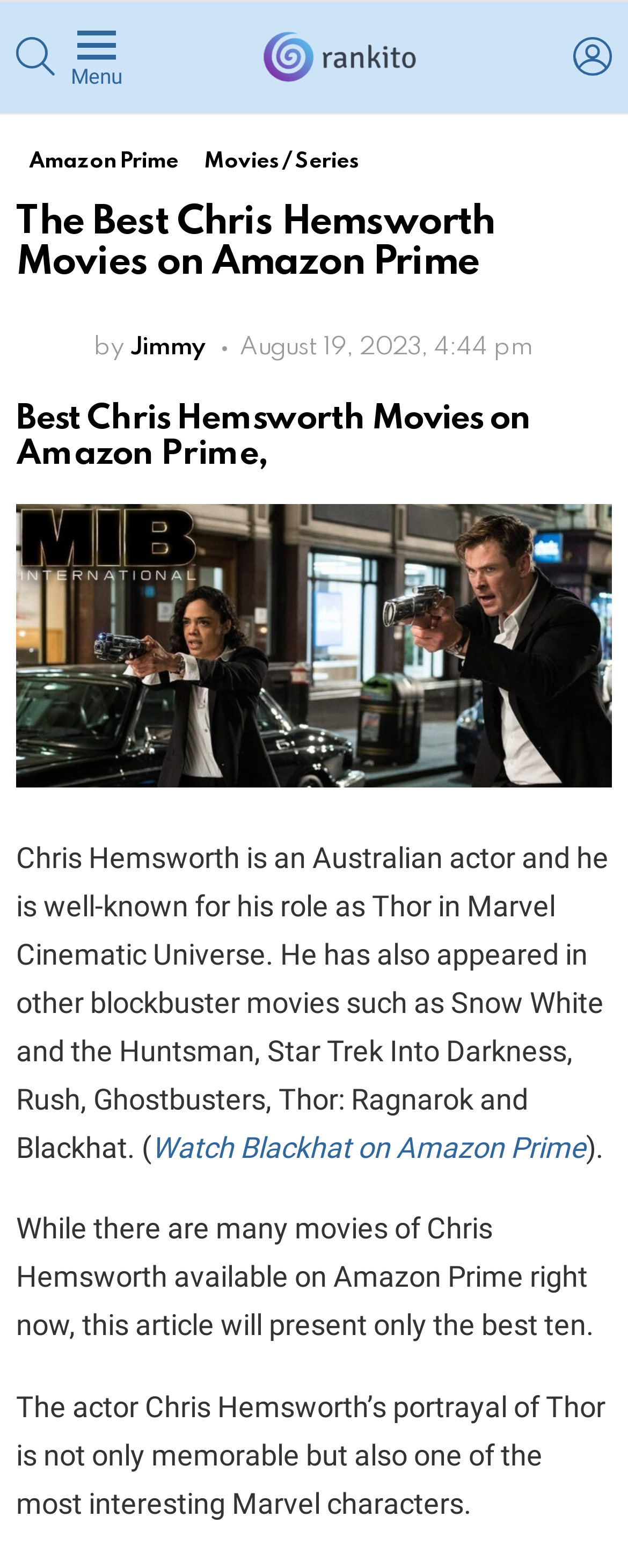What is the name of the movie mentioned in the article that can be watched on Amazon Prime?
Provide a concise answer using a single word or phrase based on the image.

Blackhat